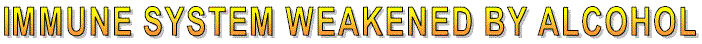What is weakened by alcohol according to the image?
Using the information presented in the image, please offer a detailed response to the question.

The prominent heading in the image states 'IMMUNE SYSTEM WEAKENED BY ALCOHOL', which clearly indicates that the immune system is weakened by alcohol consumption.